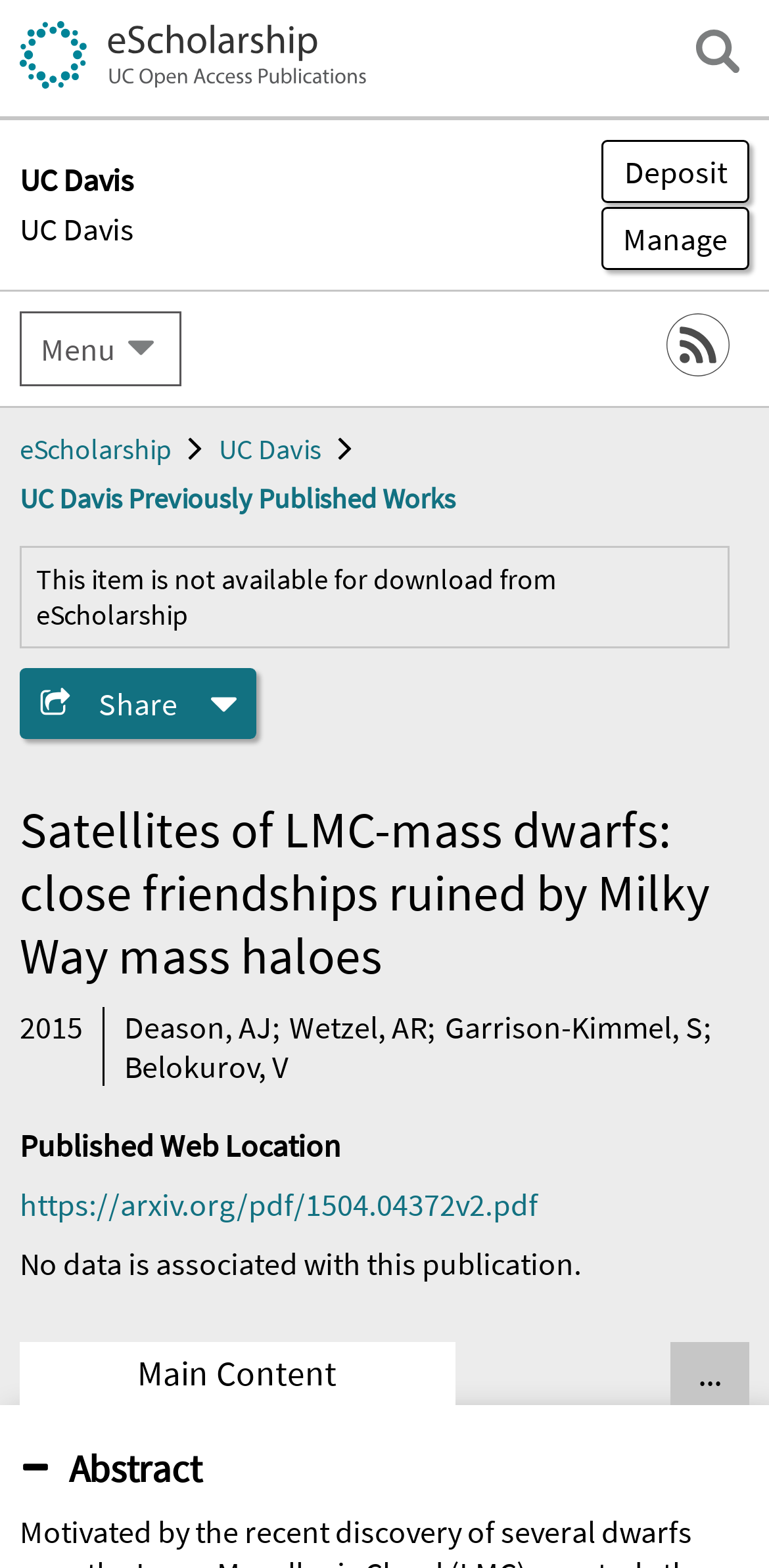What is the name of the university?
Look at the image and respond with a one-word or short-phrase answer.

UC Davis